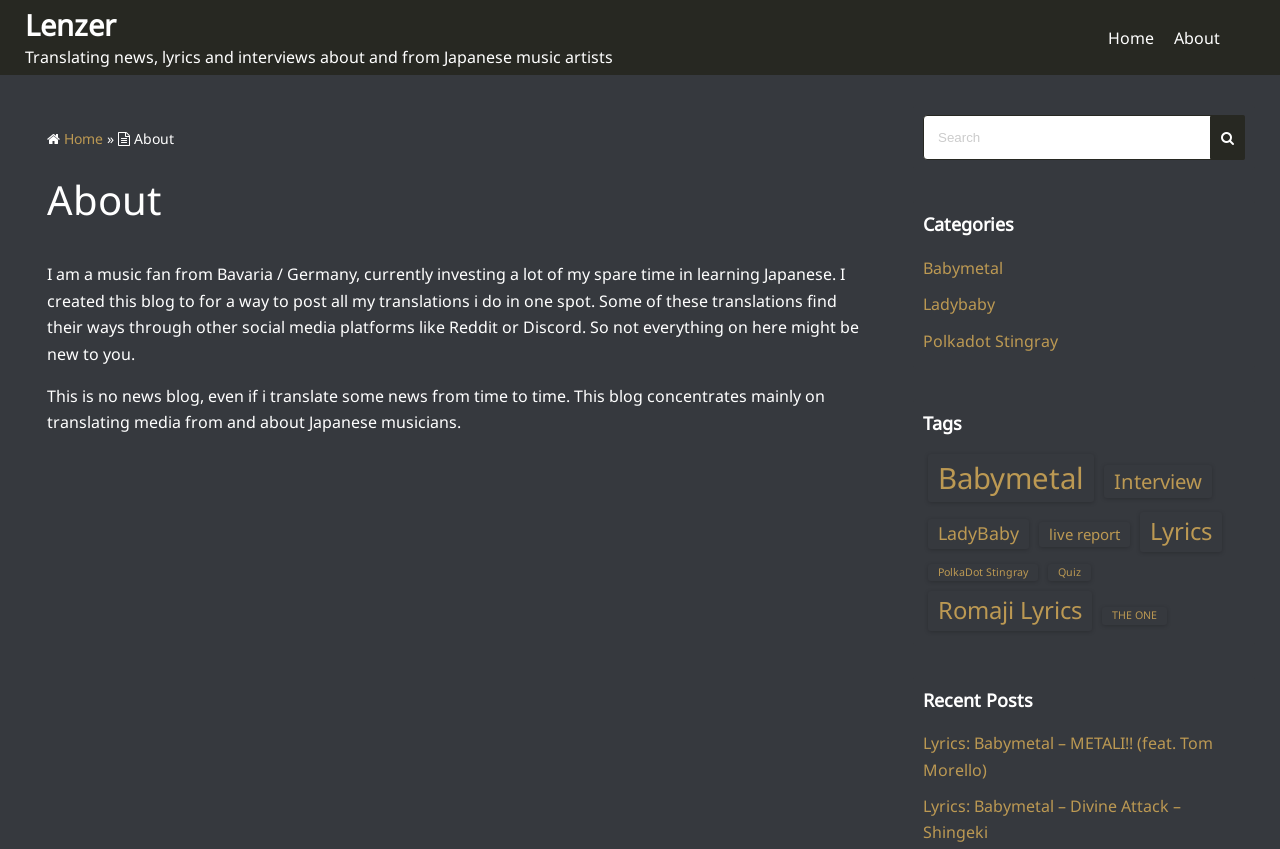Identify the bounding box coordinates of the specific part of the webpage to click to complete this instruction: "Search for something".

[0.721, 0.136, 0.973, 0.189]